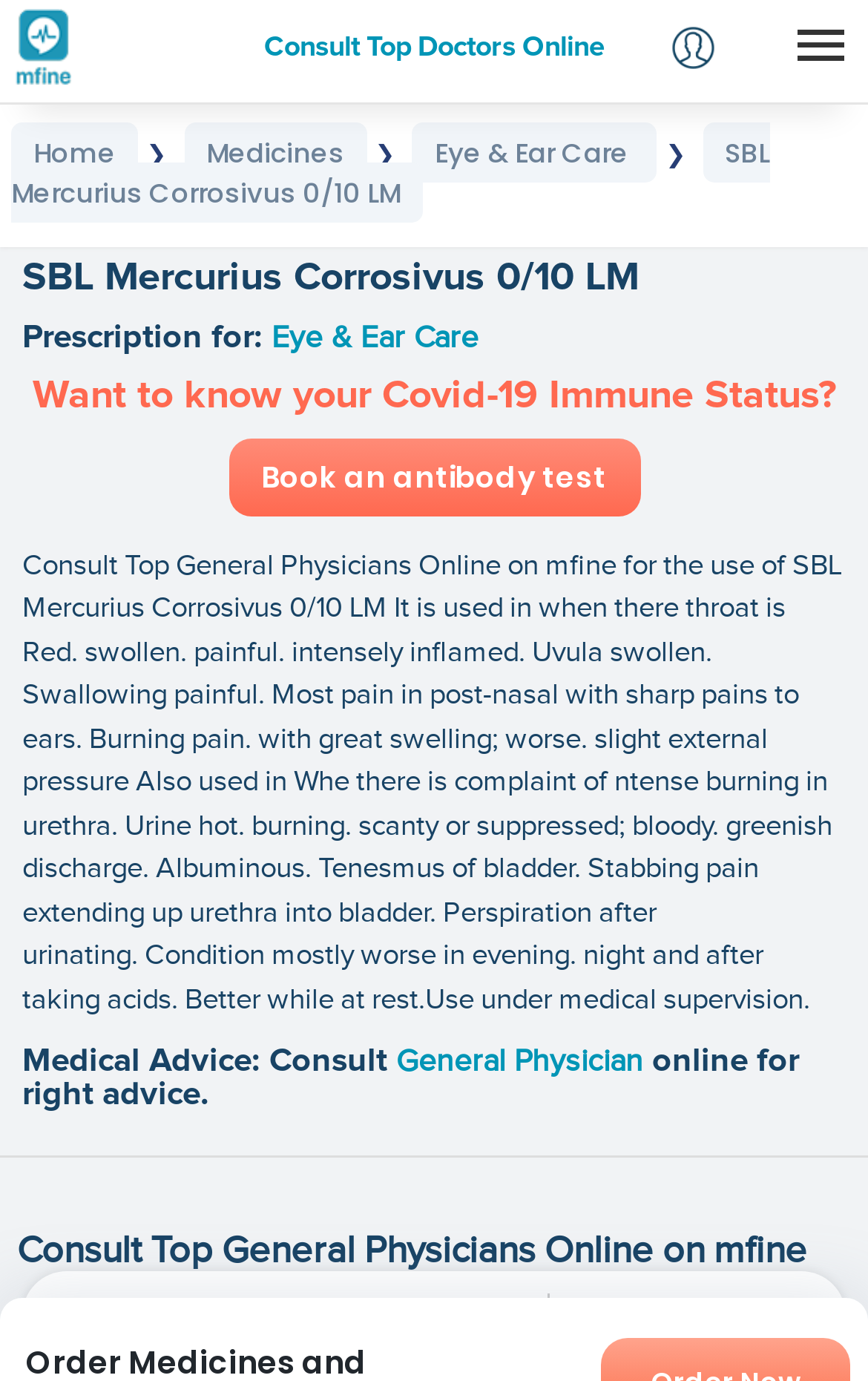Please identify the bounding box coordinates of the clickable region that I should interact with to perform the following instruction: "Book an antibody test". The coordinates should be expressed as four float numbers between 0 and 1, i.e., [left, top, right, bottom].

[0.263, 0.317, 0.737, 0.373]